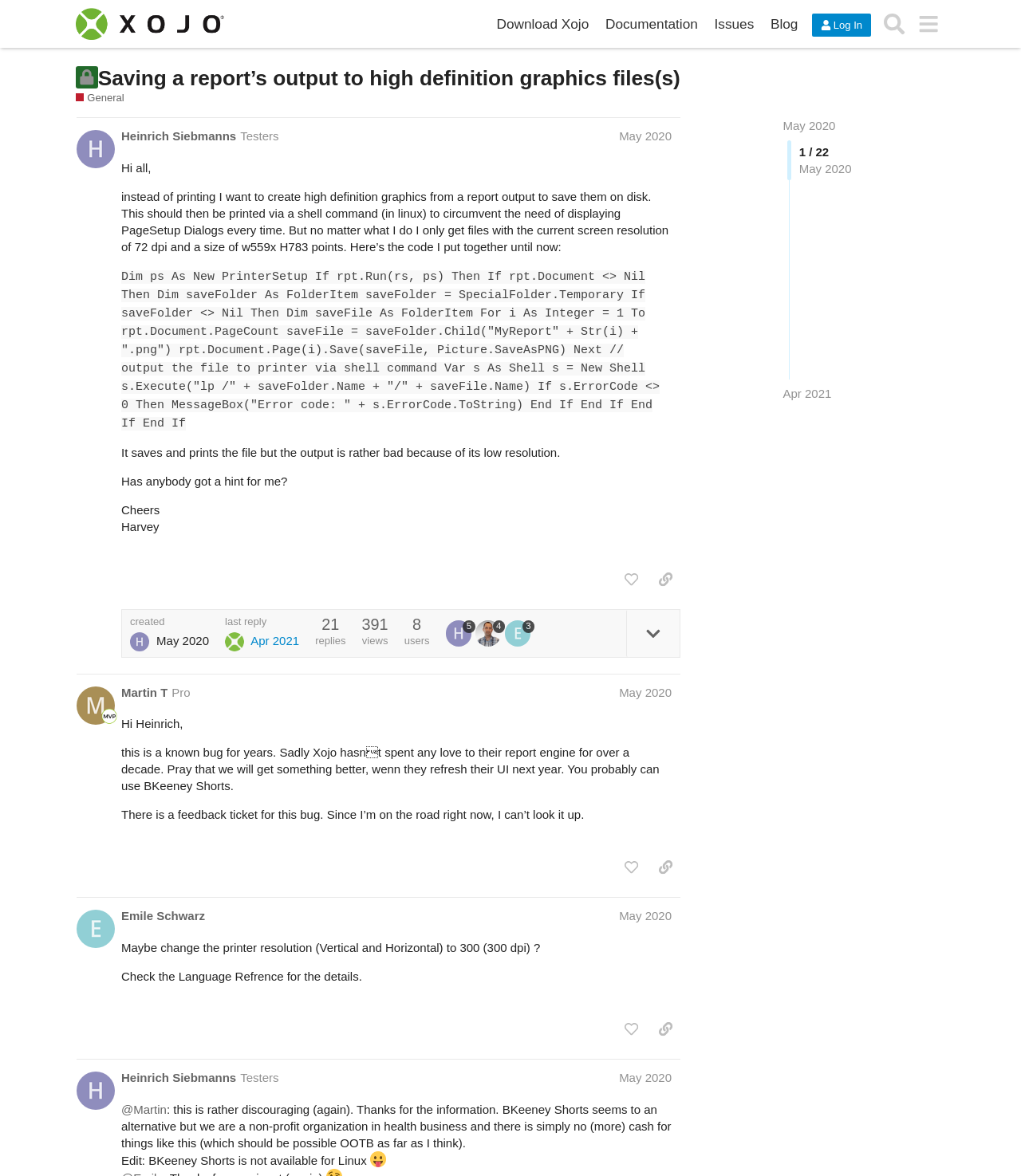Answer this question in one word or a short phrase: What is the name of the programming forum?

Xojo Programming Forum